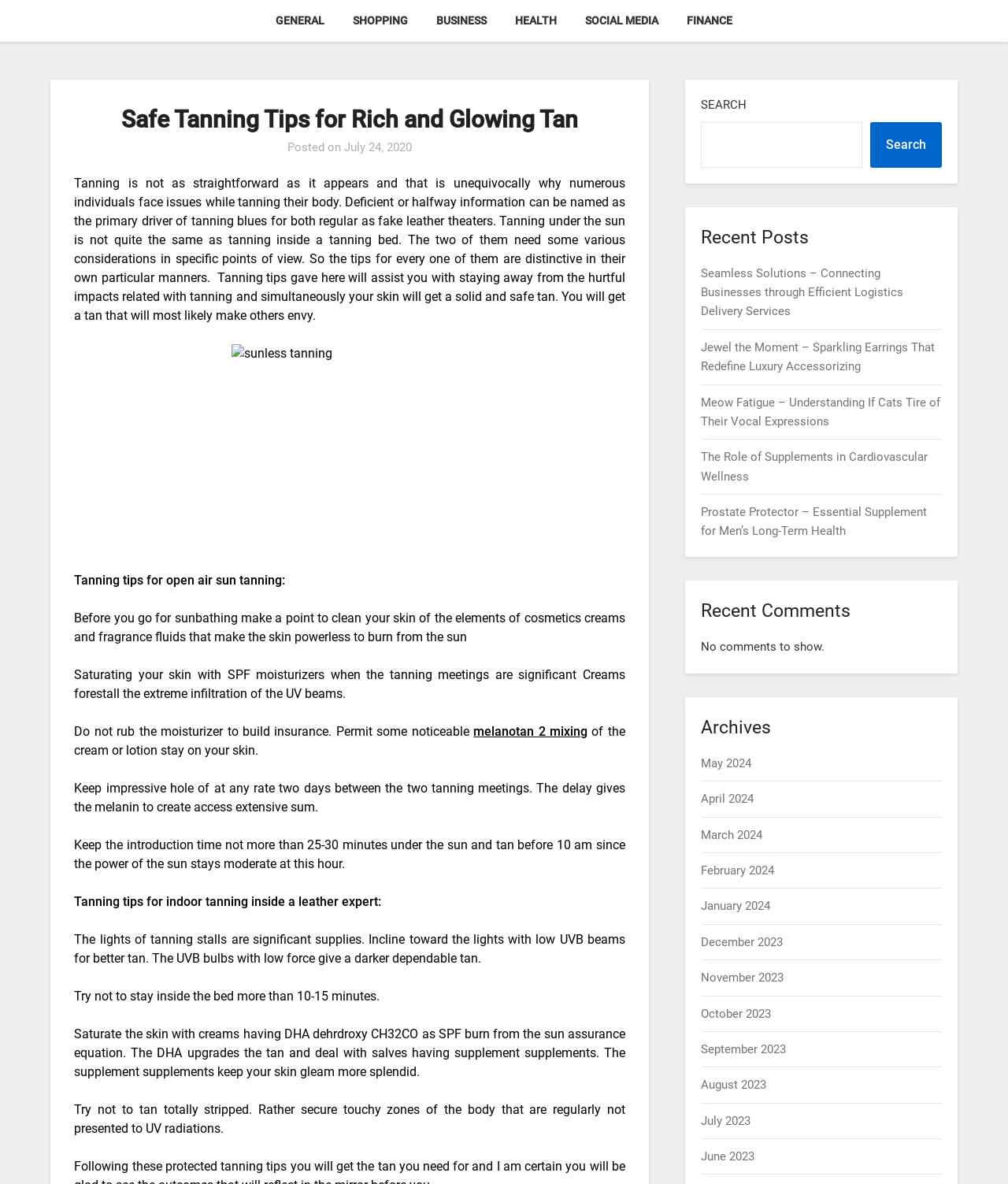Please identify the bounding box coordinates for the region that you need to click to follow this instruction: "Click on the 'GENERAL' link".

[0.261, 0.0, 0.334, 0.035]